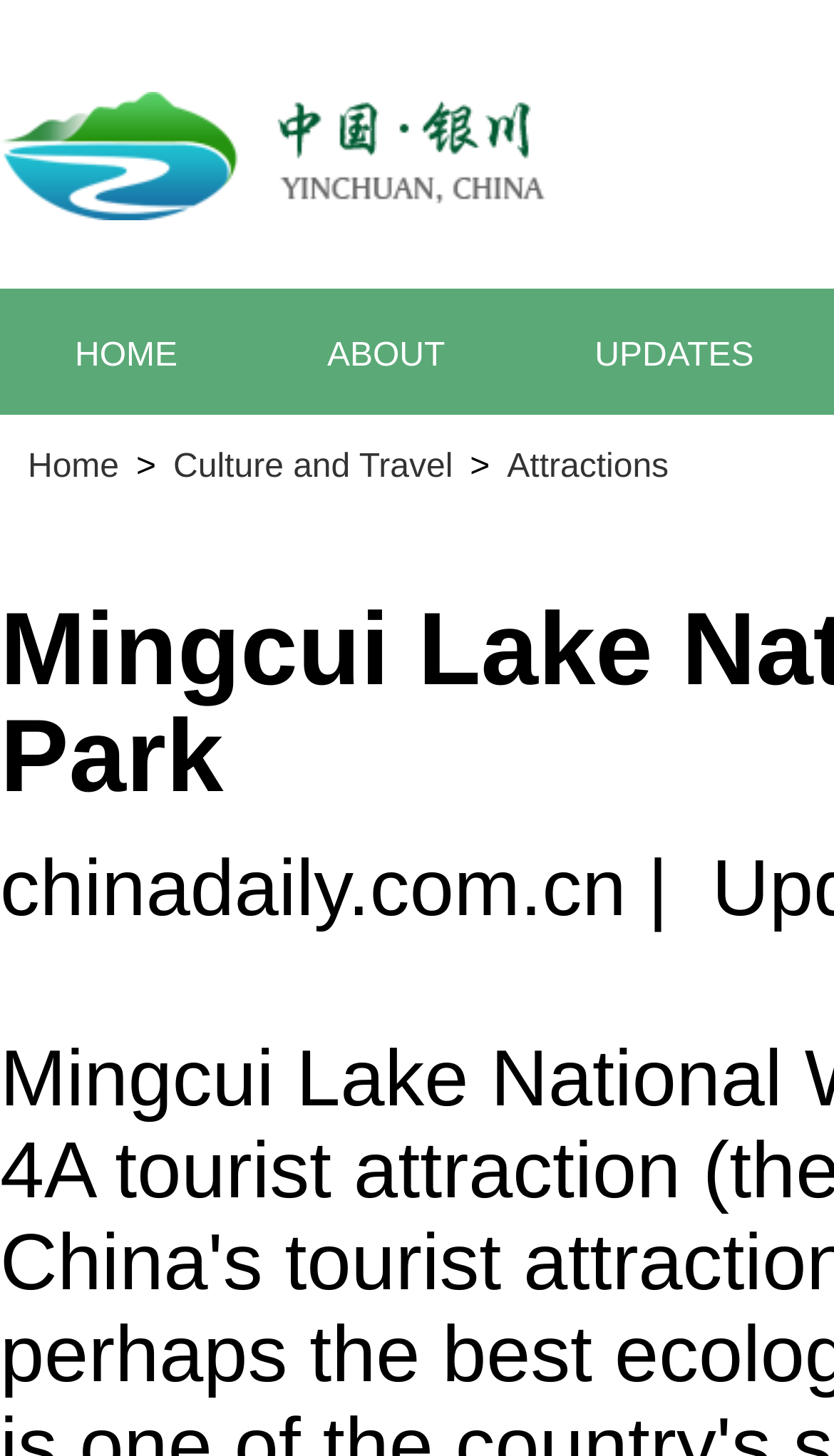How many characters are in the separator between the website domain and other information at the bottom of the page?
Based on the image, provide your answer in one word or phrase.

1